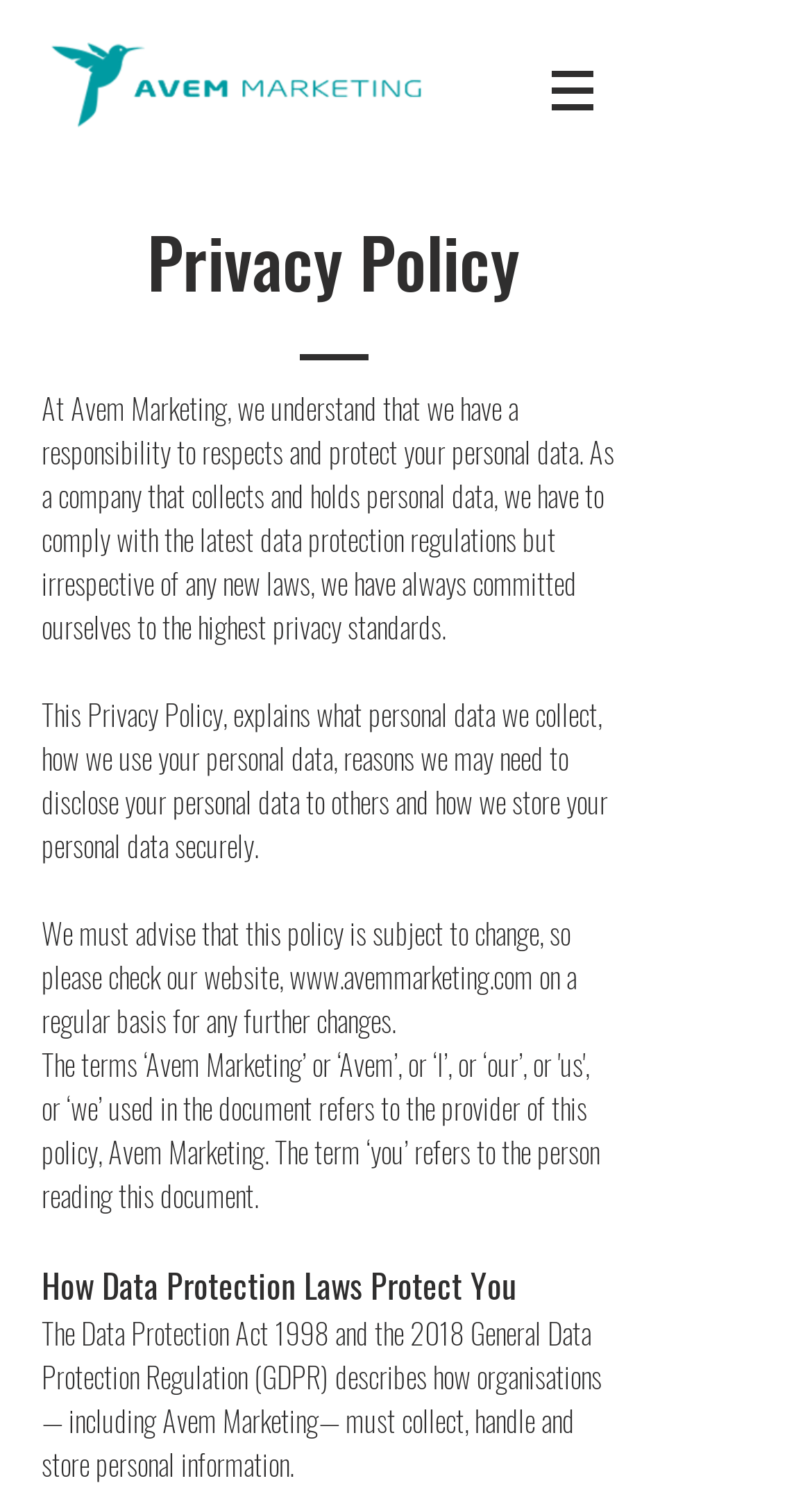Based on the visual content of the image, answer the question thoroughly: What is the company's commitment to privacy standards?

According to the webpage, Avem Marketing has always committed itself to the highest privacy standards, regardless of any new laws or regulations.